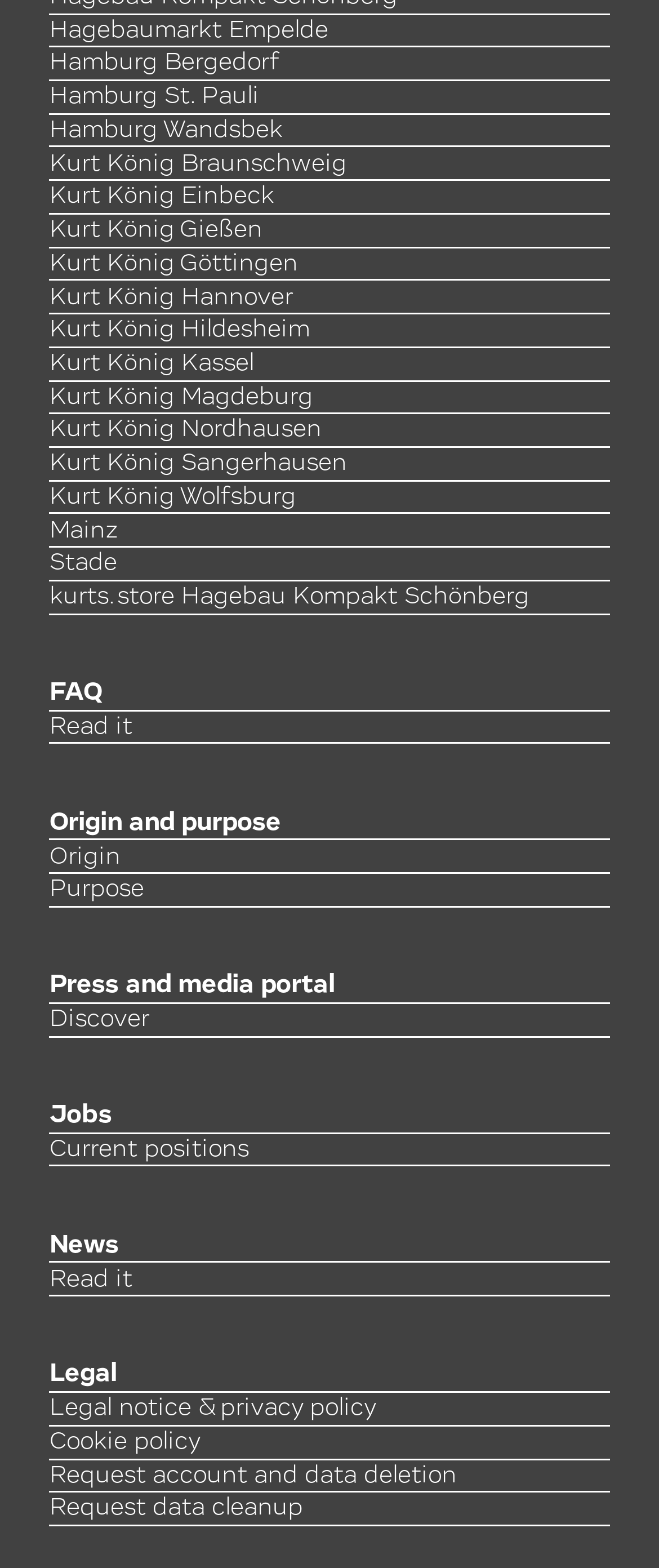Please determine the bounding box coordinates of the element's region to click in order to carry out the following instruction: "Read FAQ". The coordinates should be four float numbers between 0 and 1, i.e., [left, top, right, bottom].

[0.075, 0.456, 0.201, 0.472]